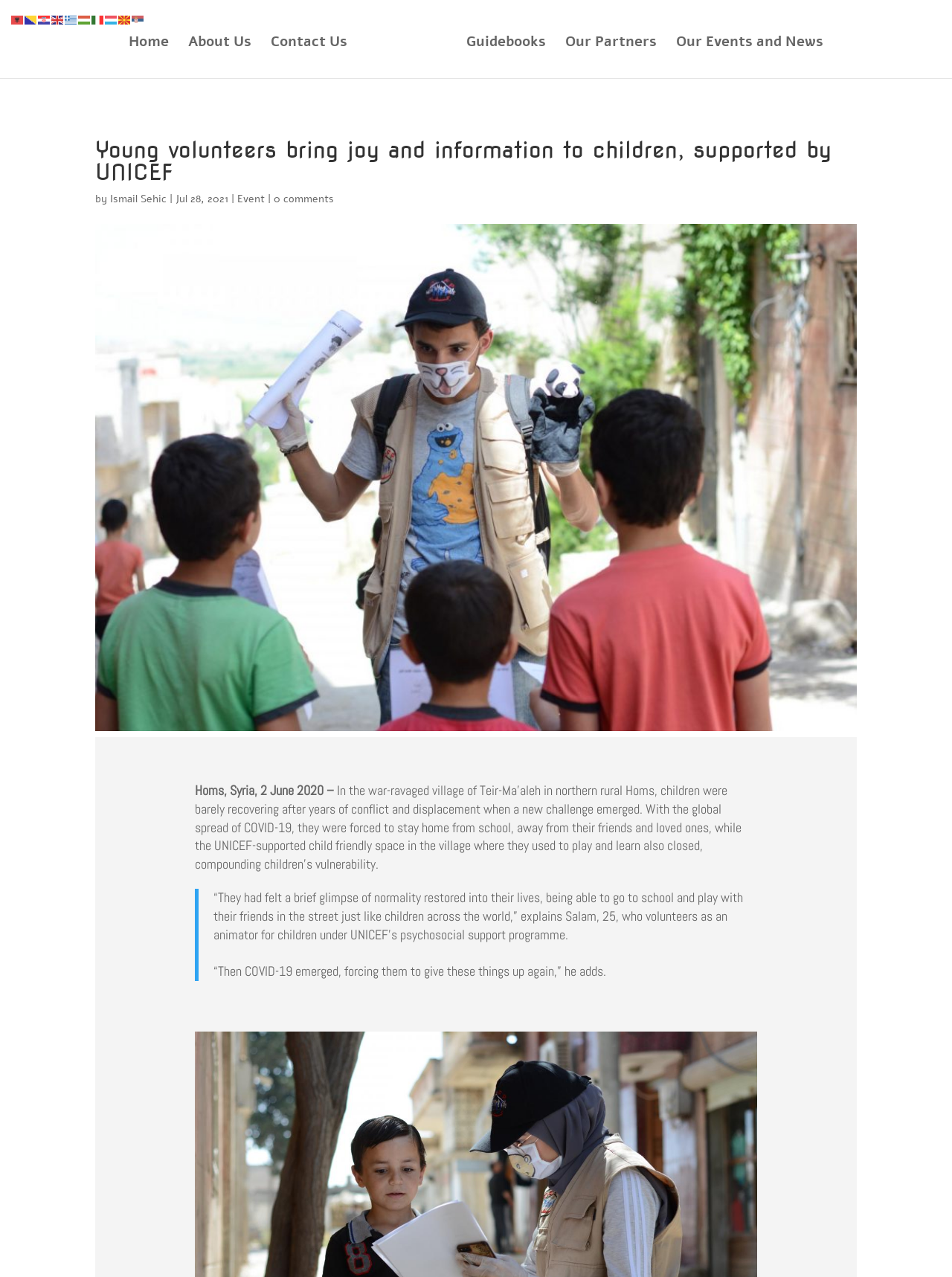Specify the bounding box coordinates of the area that needs to be clicked to achieve the following instruction: "Visit the 'Our Partners' page".

[0.593, 0.029, 0.689, 0.061]